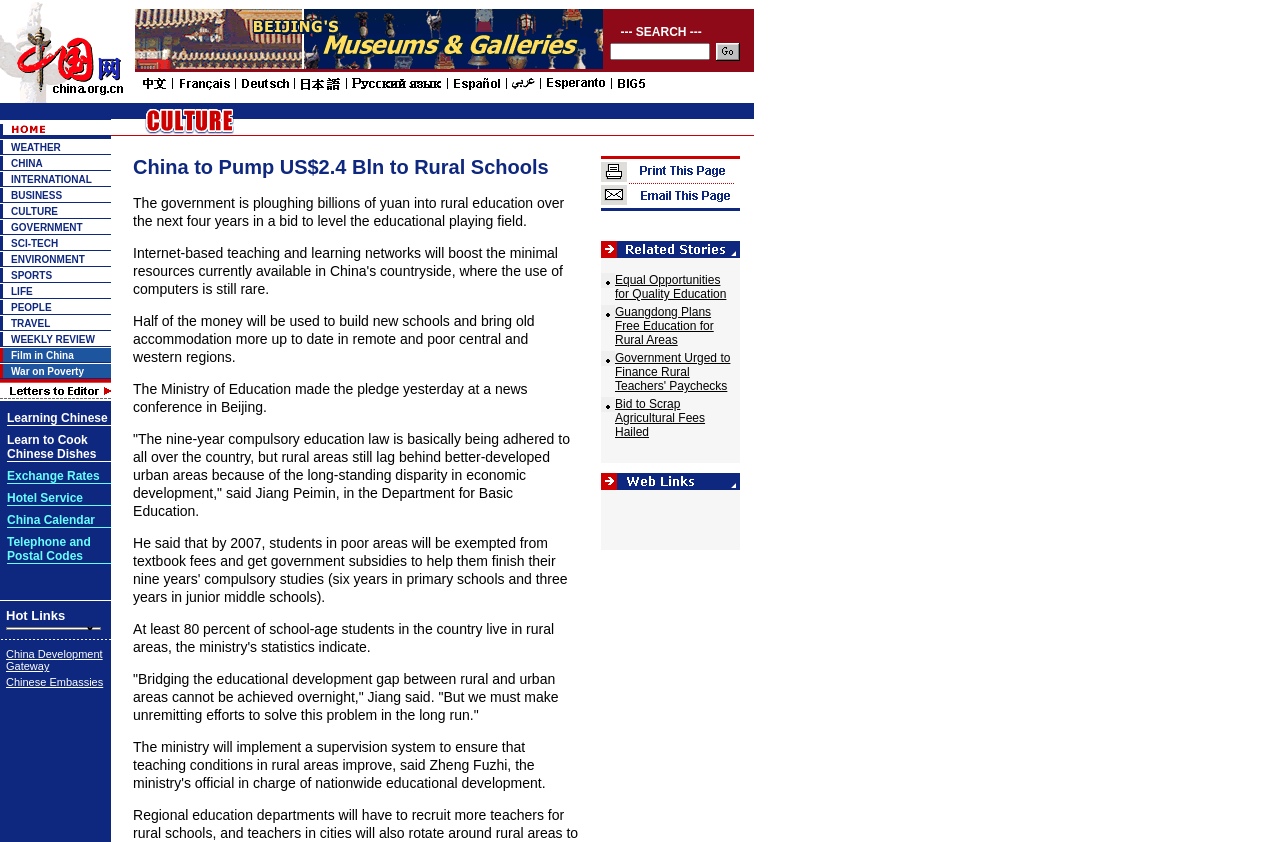Kindly determine the bounding box coordinates of the area that needs to be clicked to fulfill this instruction: "Click on the weather link".

[0.009, 0.168, 0.048, 0.181]